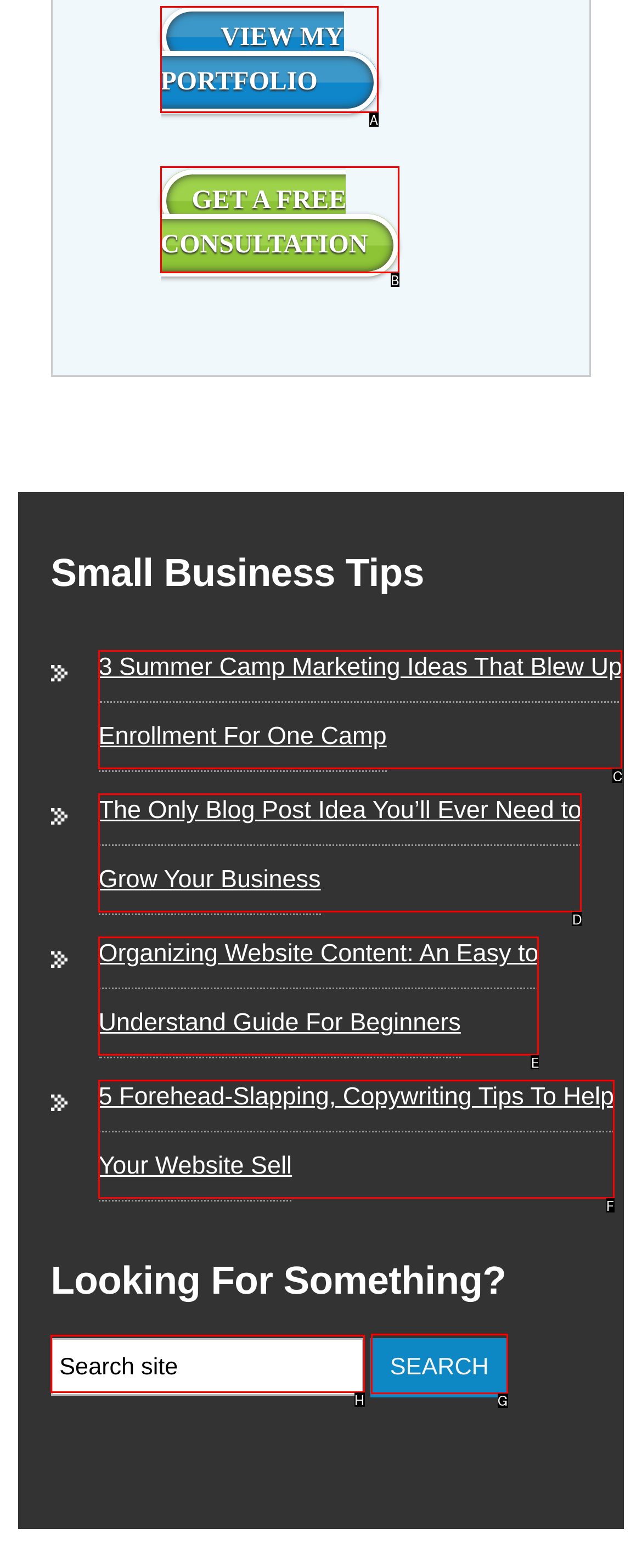Pick the HTML element that should be clicked to execute the task: View my portfolio
Respond with the letter corresponding to the correct choice.

A